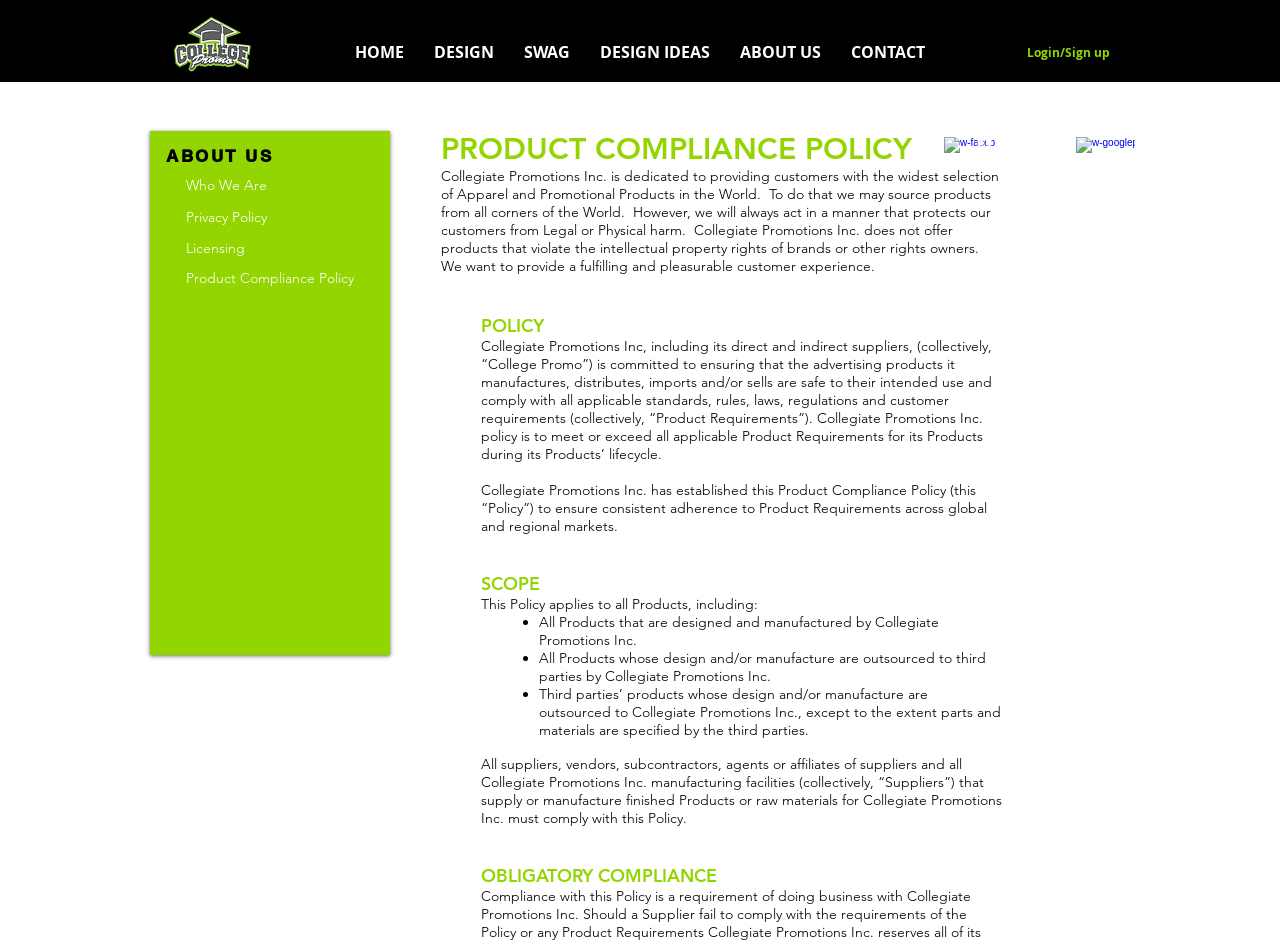Could you locate the bounding box coordinates for the section that should be clicked to accomplish this task: "Click the 'Twitter Clean' link".

[0.815, 0.128, 0.835, 0.155]